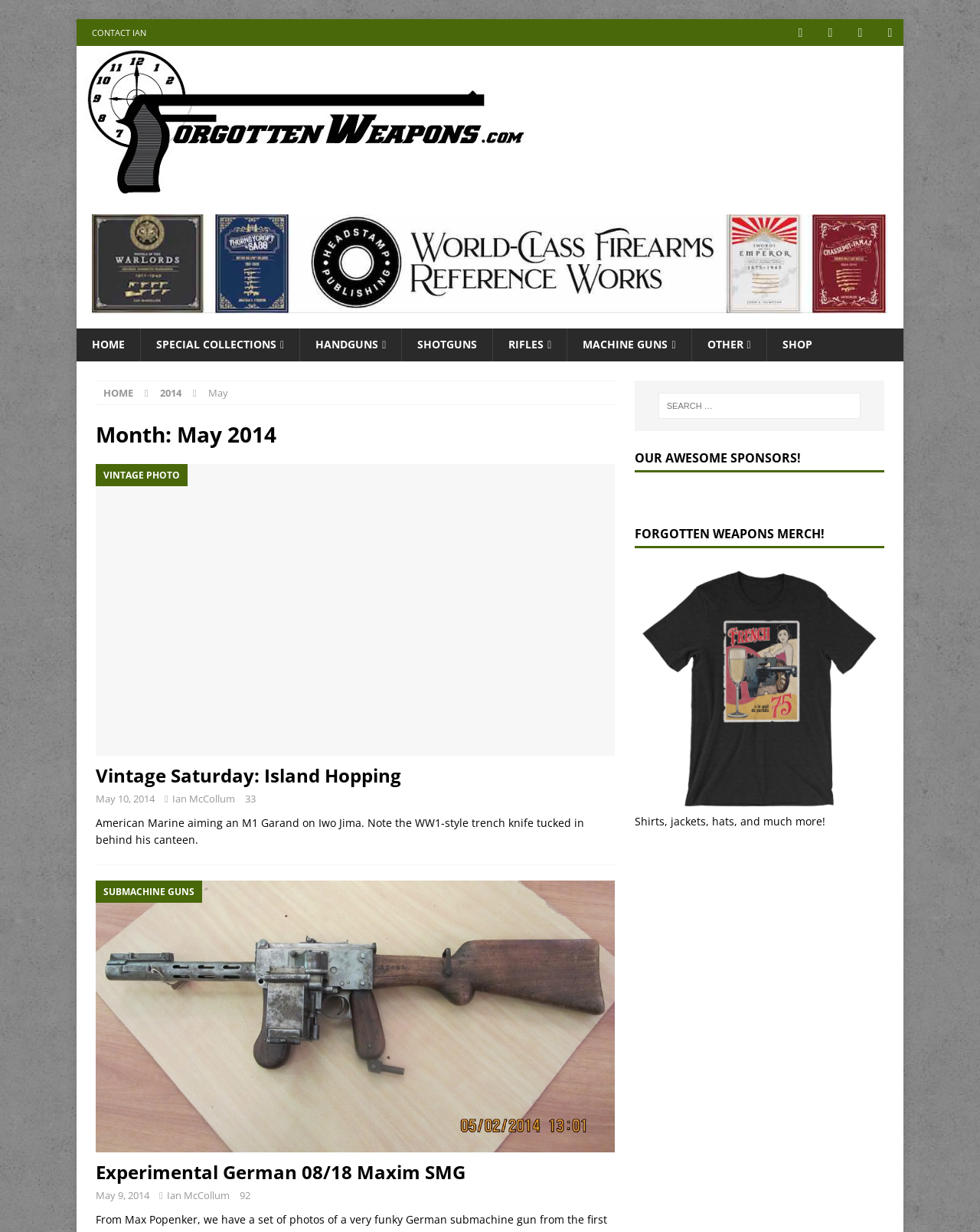What is the category of the article 'Experimental German 08/18 Maxim SMG'?
Provide an in-depth and detailed explanation in response to the question.

The category of the article 'Experimental German 08/18 Maxim SMG' can be determined by looking at the text 'SUBMACHINE GUNS' above the article, which suggests that it is the category of the article.